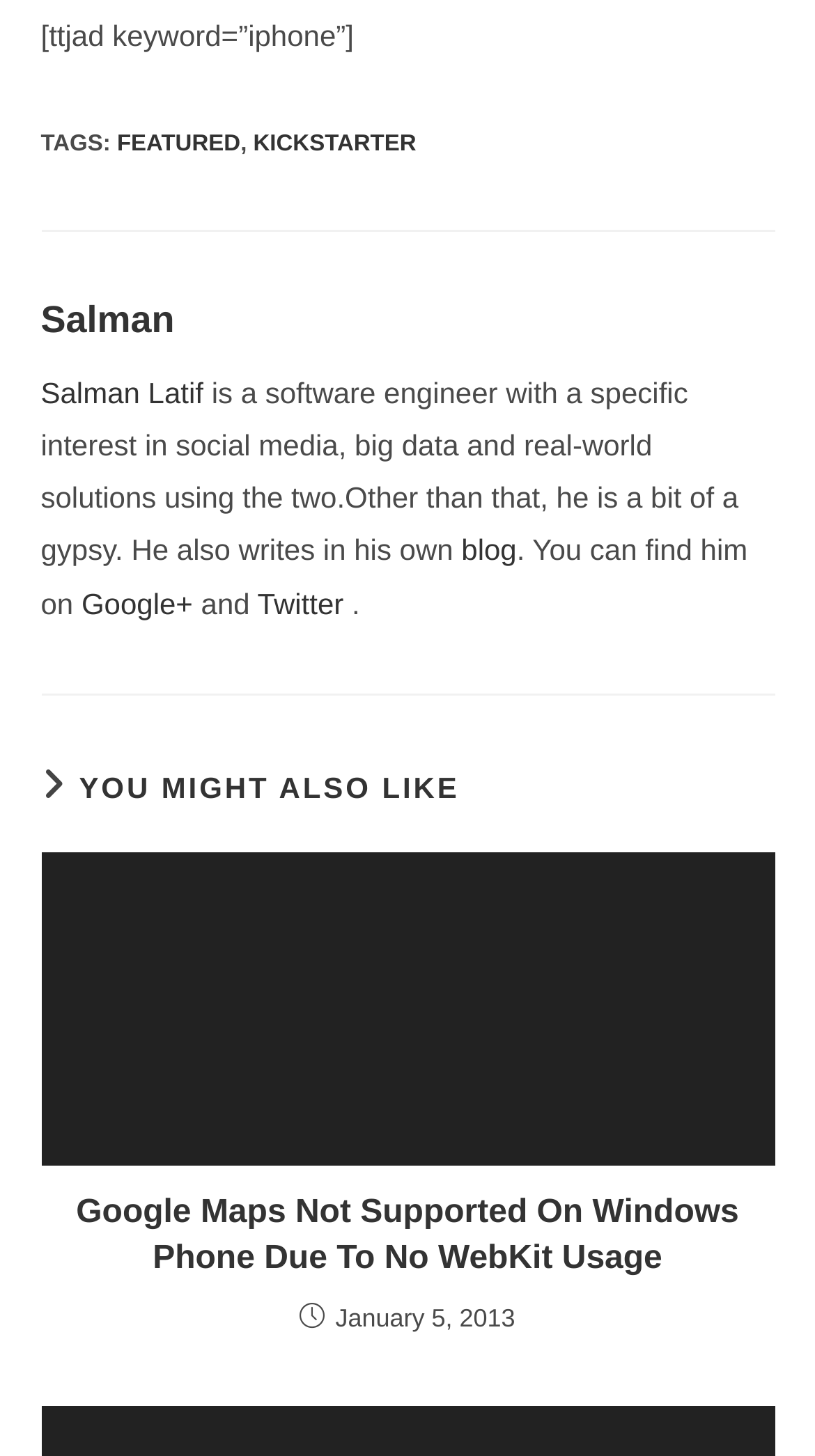What is the category of the article?
Provide a detailed answer to the question, using the image to inform your response.

The answer can be inferred from the content of the article, which is about Google Maps not being supported on Windows Phone, suggesting that the category of the article is Technology.